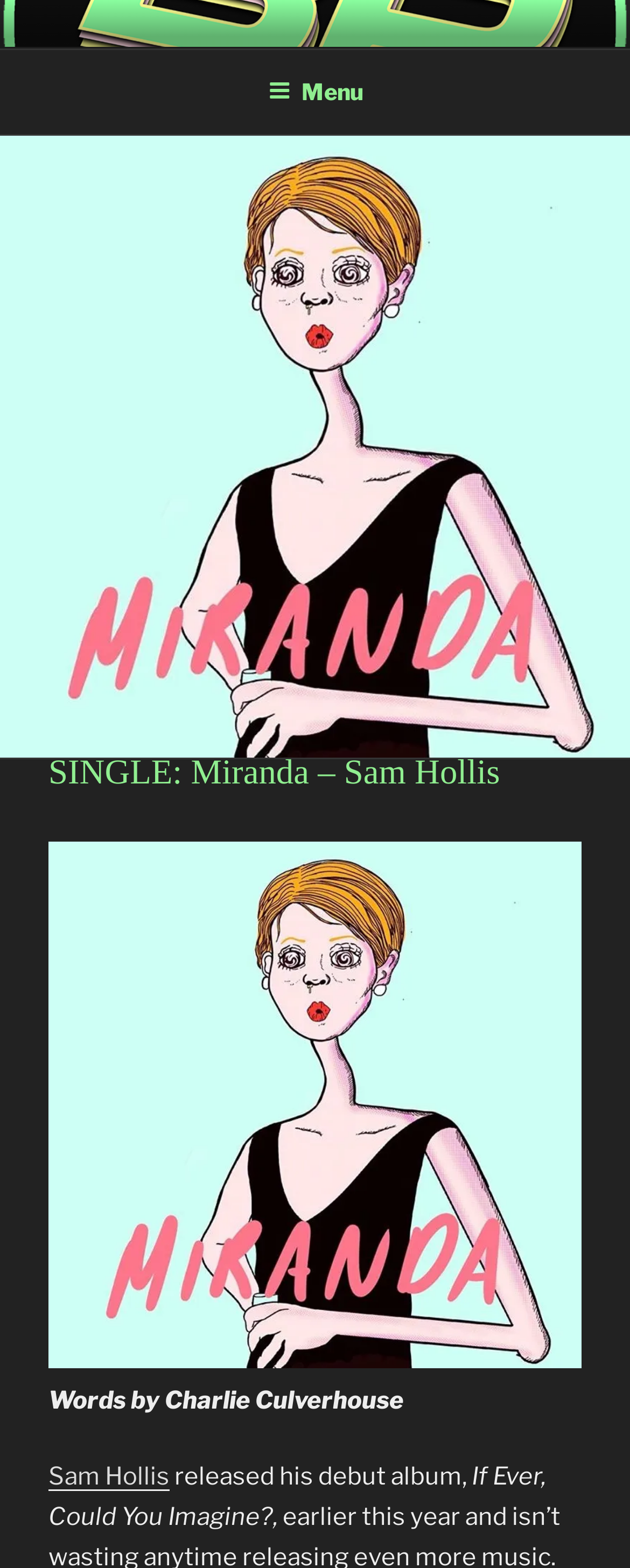What is the type of menu present on the webpage? Look at the image and give a one-word or short phrase answer.

Top Menu